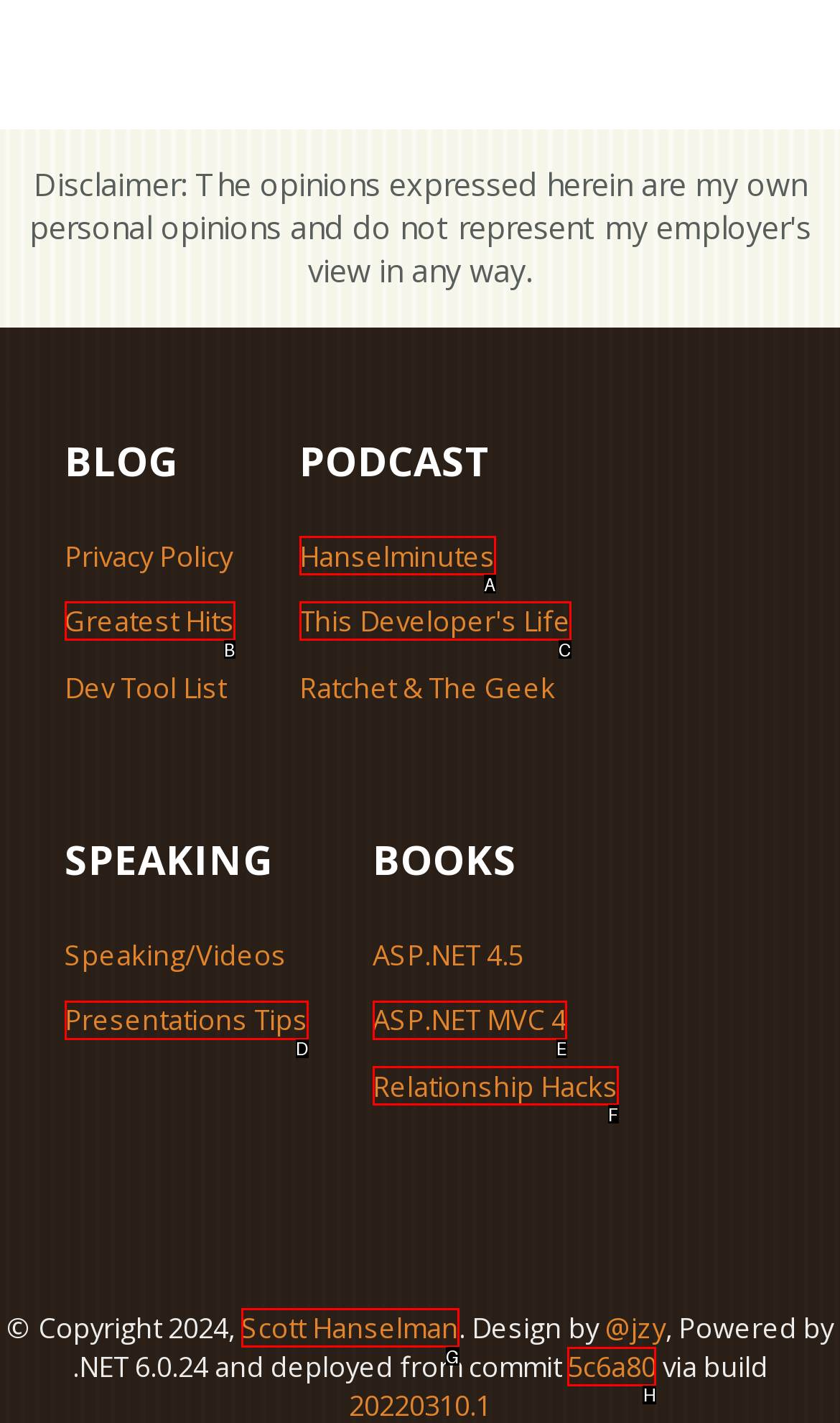Given the description: 5c6a80, identify the matching HTML element. Provide the letter of the correct option.

H